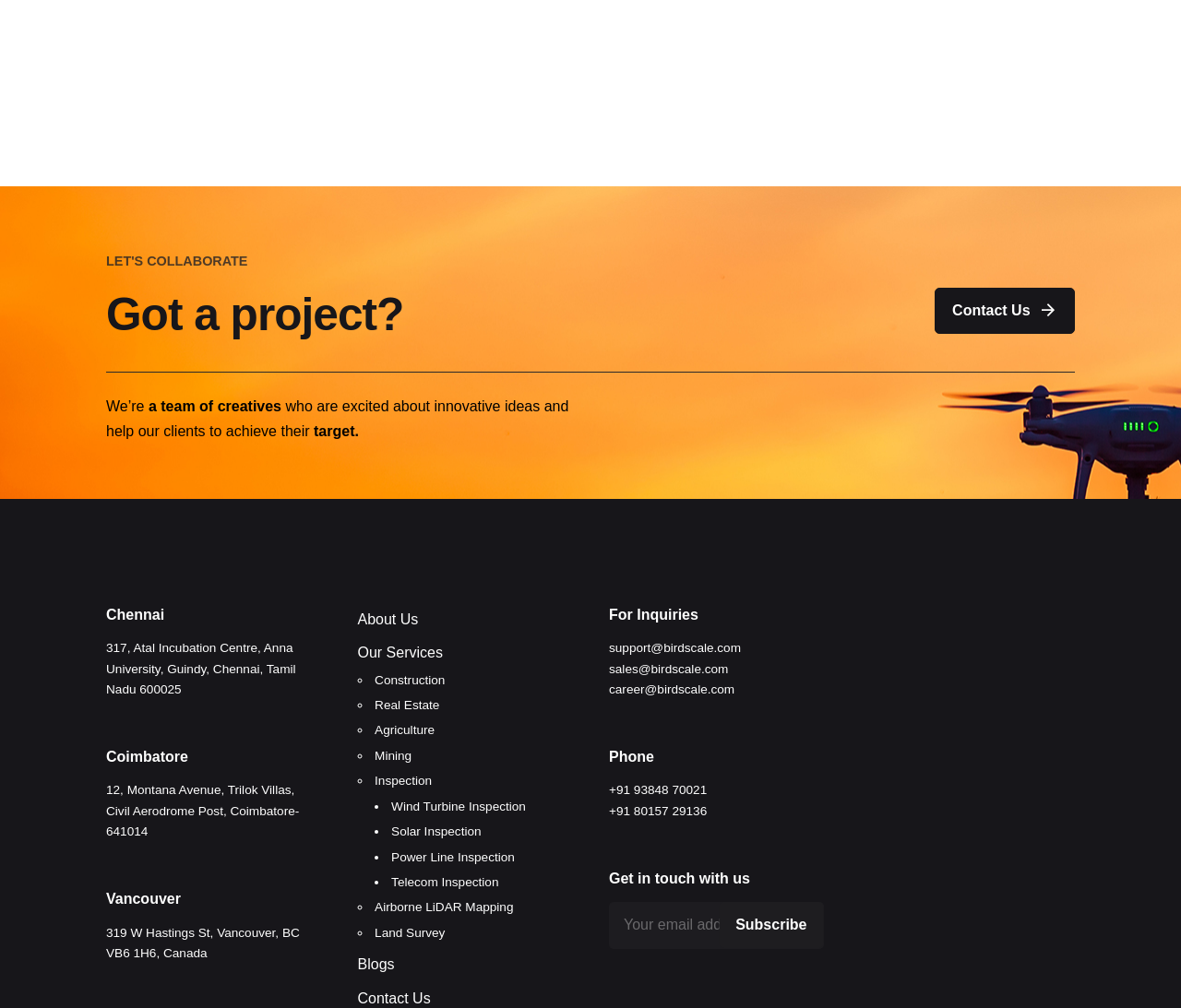Could you determine the bounding box coordinates of the clickable element to complete the instruction: "Check the 'Now' section"? Provide the coordinates as four float numbers between 0 and 1, i.e., [left, top, right, bottom].

None